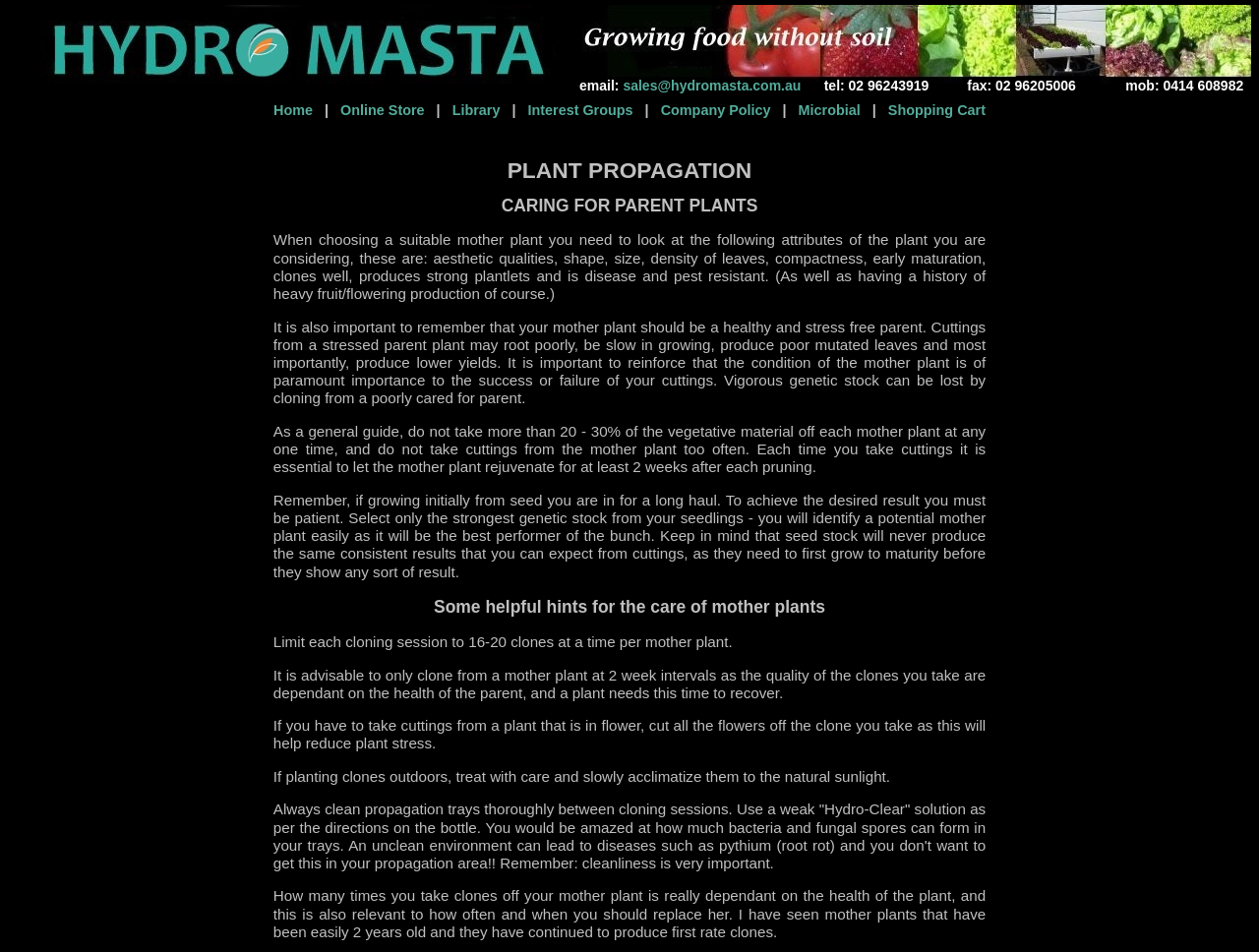Summarize the webpage with a detailed and informative caption.

The webpage is about the Hydro Masta Library, specifically focusing on plant propagation. At the top, there is a section with contact information, including an email address, phone number, fax number, and mobile number. 

Below the contact information, there is a navigation menu with links to different sections of the website, including Home, Online Store, Library, Interest Groups, Company Policy, Microbial, and Shopping Cart. 

The main content of the page is divided into sections, with headings that describe the topics. The first section is titled "PLANT PROPAGATION", followed by "CARING FOR PARENT PLANTS". 

Under "CARING FOR PARENT PLANTS", there are several paragraphs of text providing helpful hints for the care of mother plants. These hints include limiting cloning sessions, allowing mother plants to recover between cloning, removing flowers from clones, acclimatizing clones to natural sunlight, and maintaining cleanliness in propagation trays to prevent diseases. 

The text is organized in a clear and concise manner, with each paragraph focusing on a specific aspect of plant propagation and care.